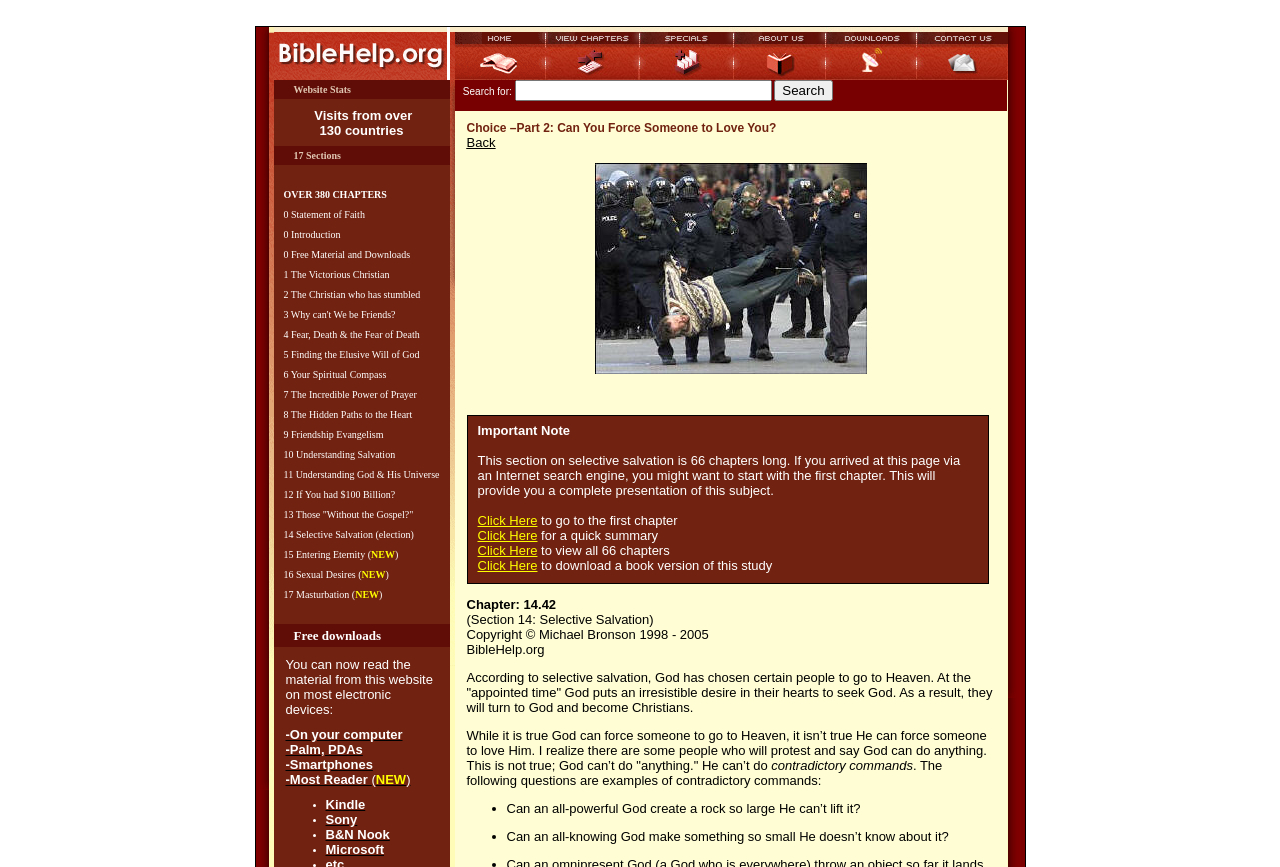What is the topic of the 10th section?
Please use the image to provide a one-word or short phrase answer.

Understanding Salvation